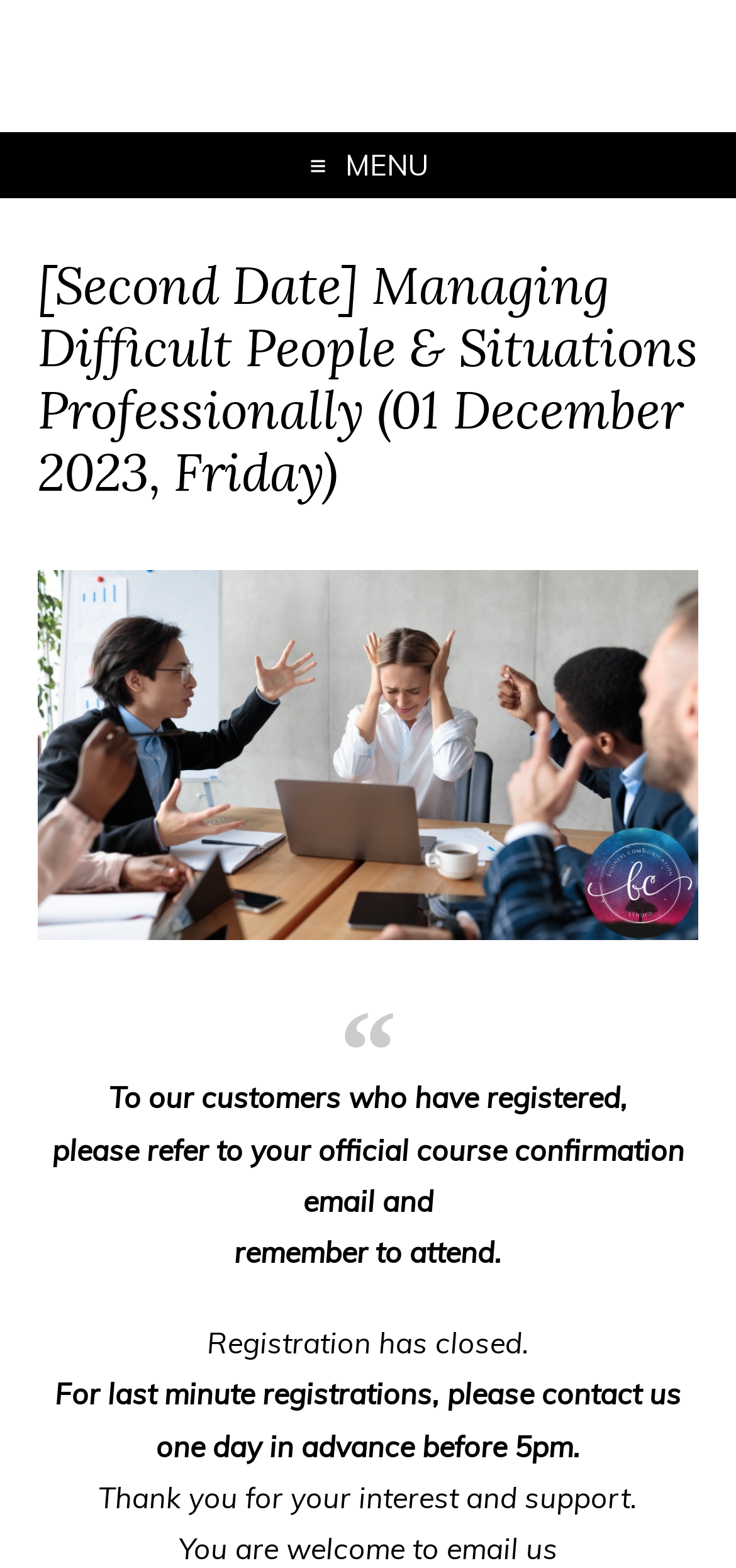Provide a brief response using a word or short phrase to this question:
What is the course about?

Managing difficult people